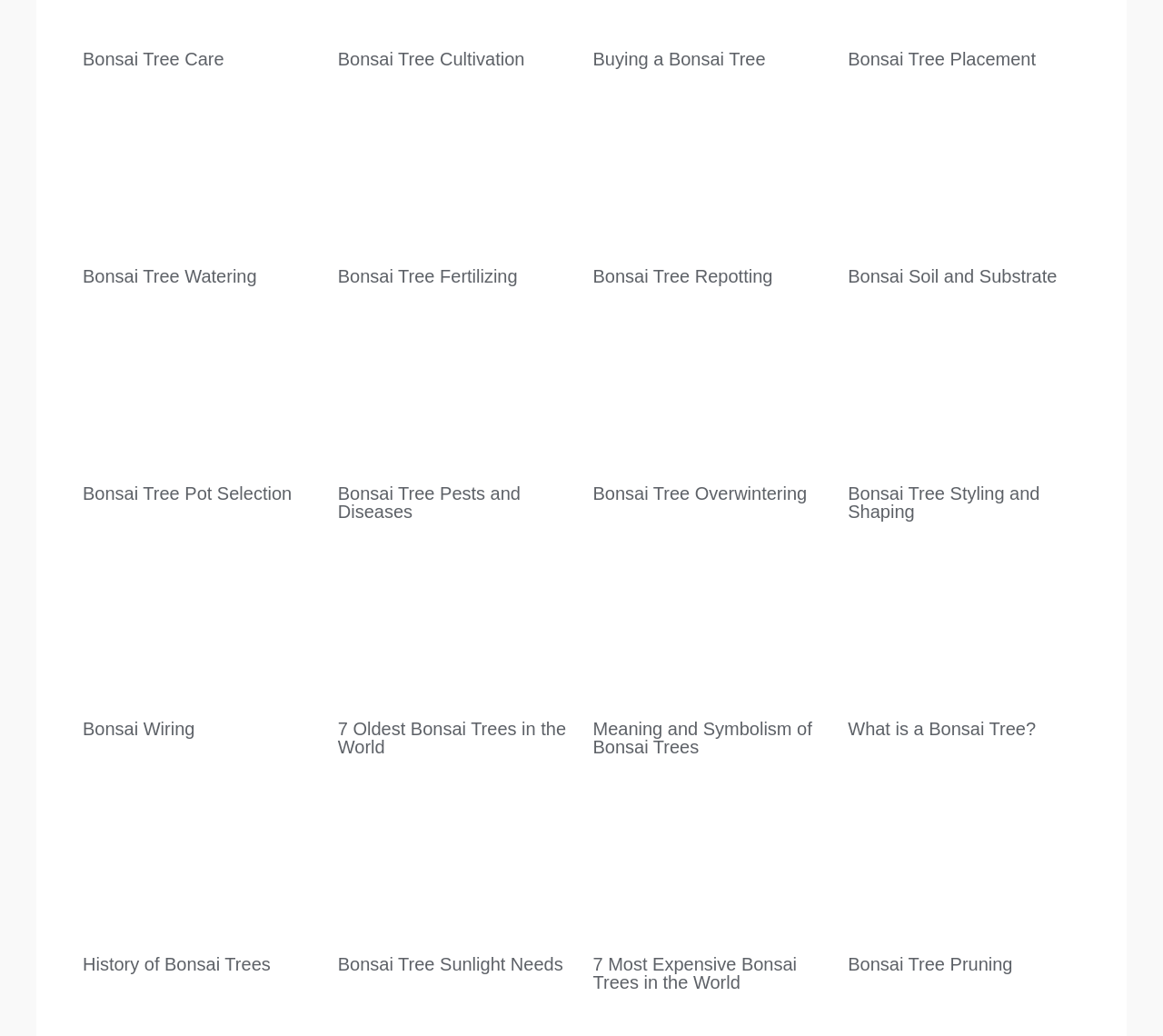What is the focus of the article with the heading 'Bonsai Tree Pests and Diseases'?
Please provide a single word or phrase in response based on the screenshot.

Pests and diseases